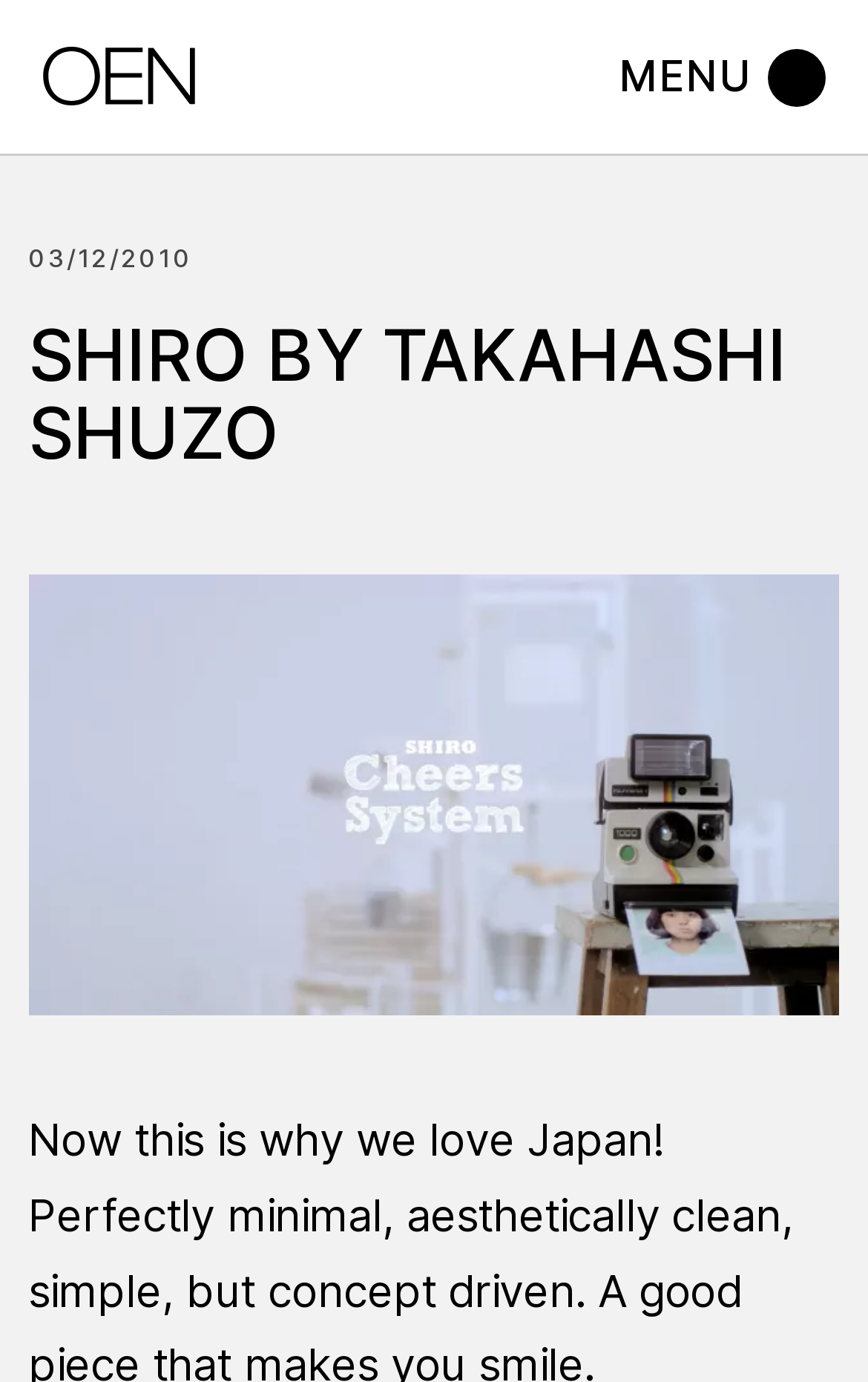Respond with a single word or short phrase to the following question: 
How many links are present in the MENU section?

1